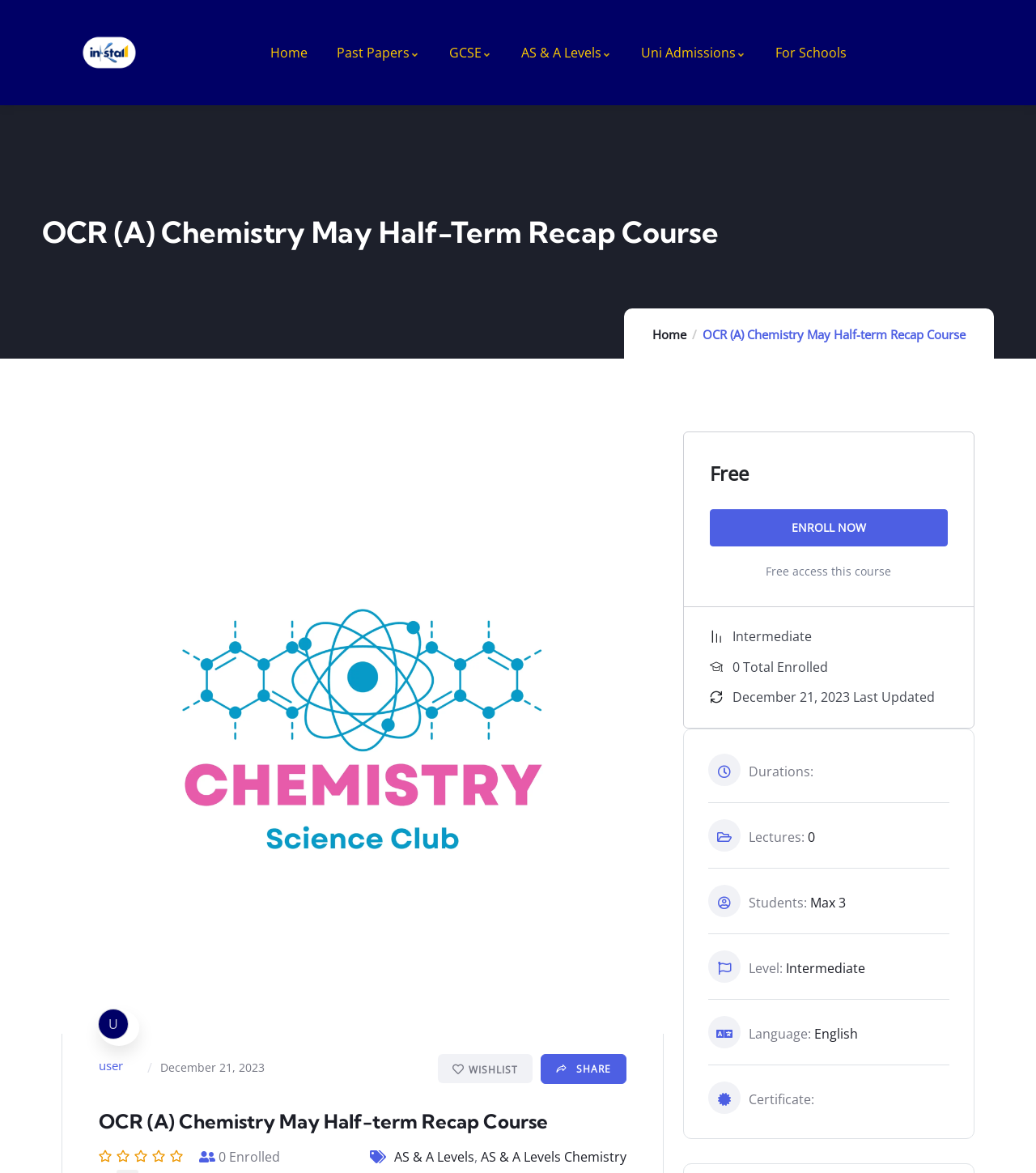Locate the bounding box coordinates of the element you need to click to accomplish the task described by this instruction: "Share the course".

[0.522, 0.899, 0.605, 0.924]